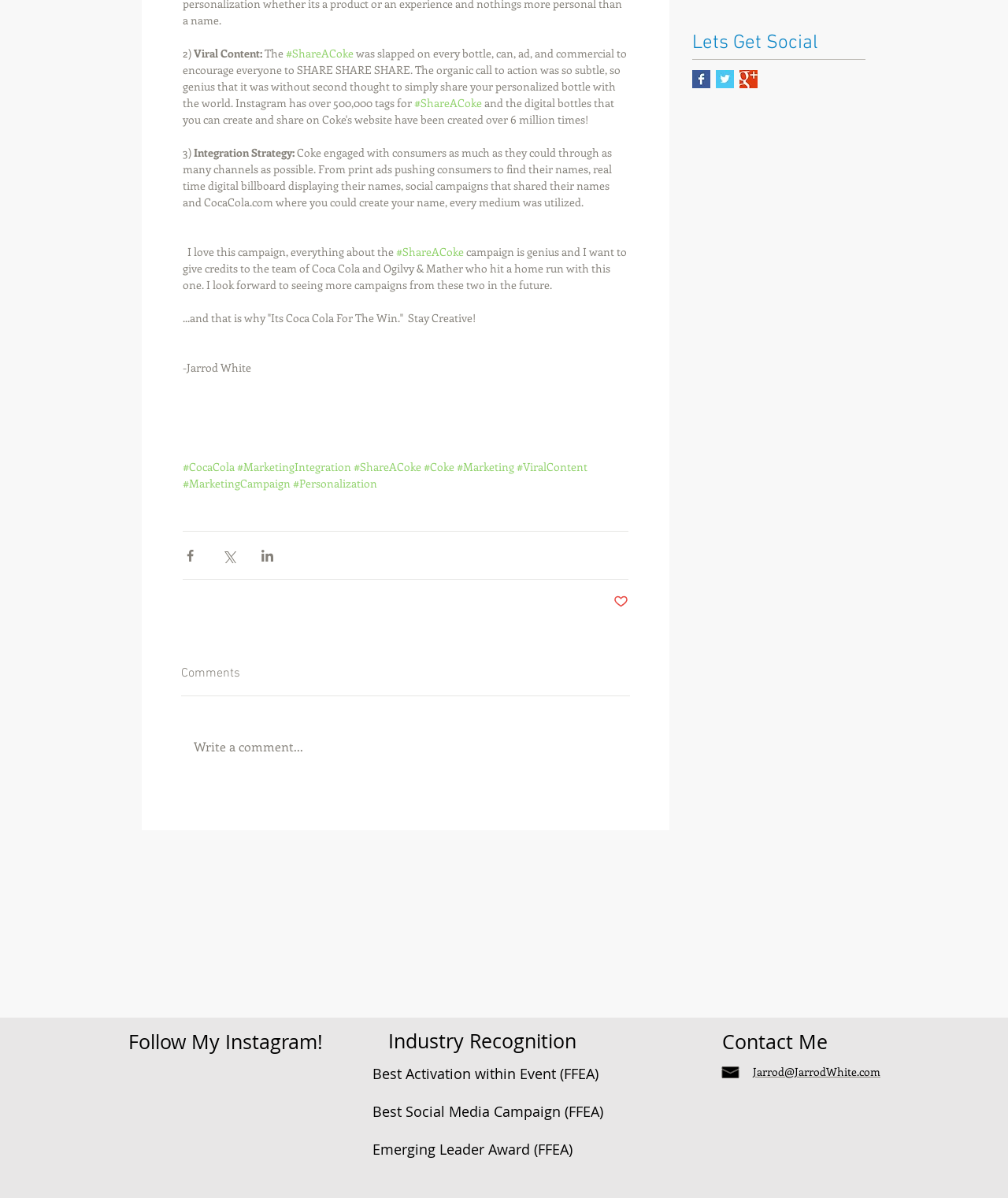Given the description of the UI element: "#ShareACoke", predict the bounding box coordinates in the form of [left, top, right, bottom], with each value being a float between 0 and 1.

[0.411, 0.08, 0.478, 0.092]